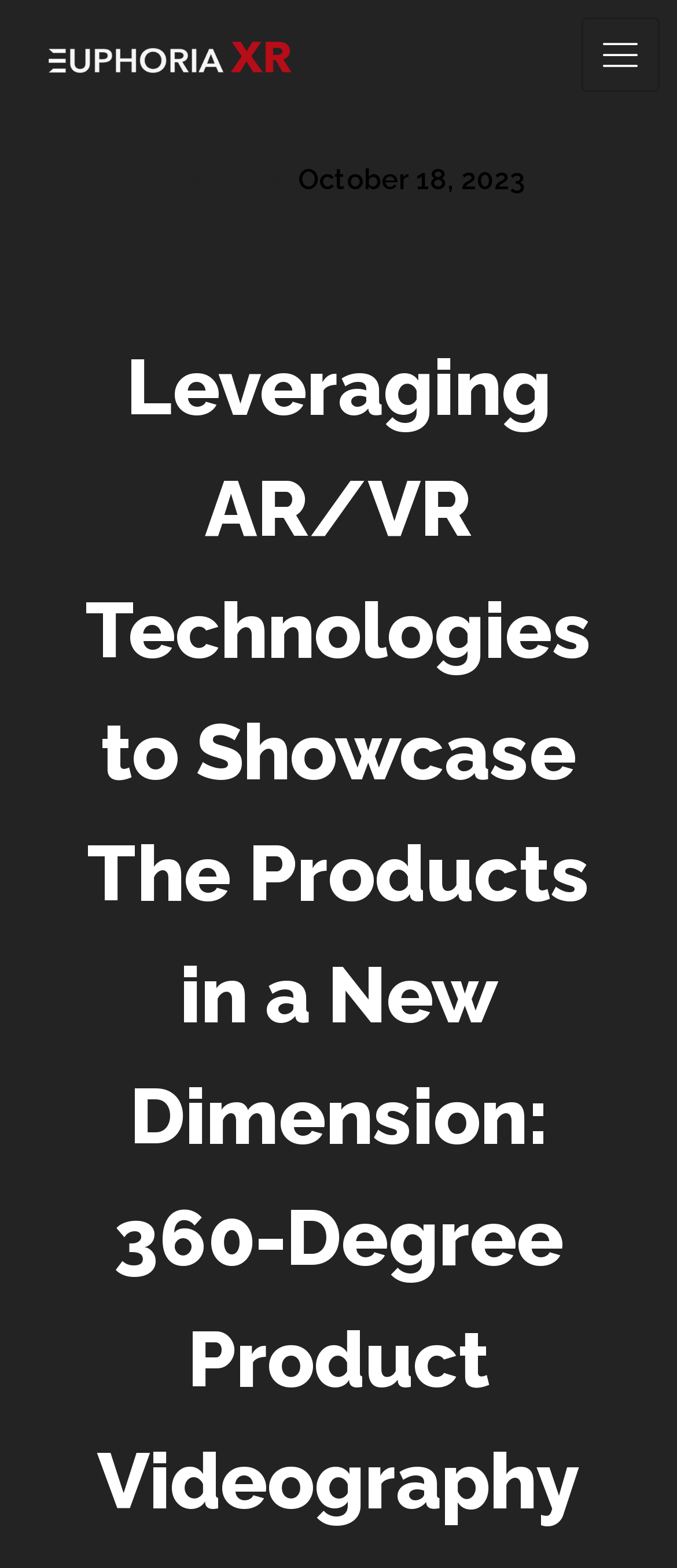What is the main topic of the webpage? From the image, respond with a single word or brief phrase.

360-Degree Product Videography